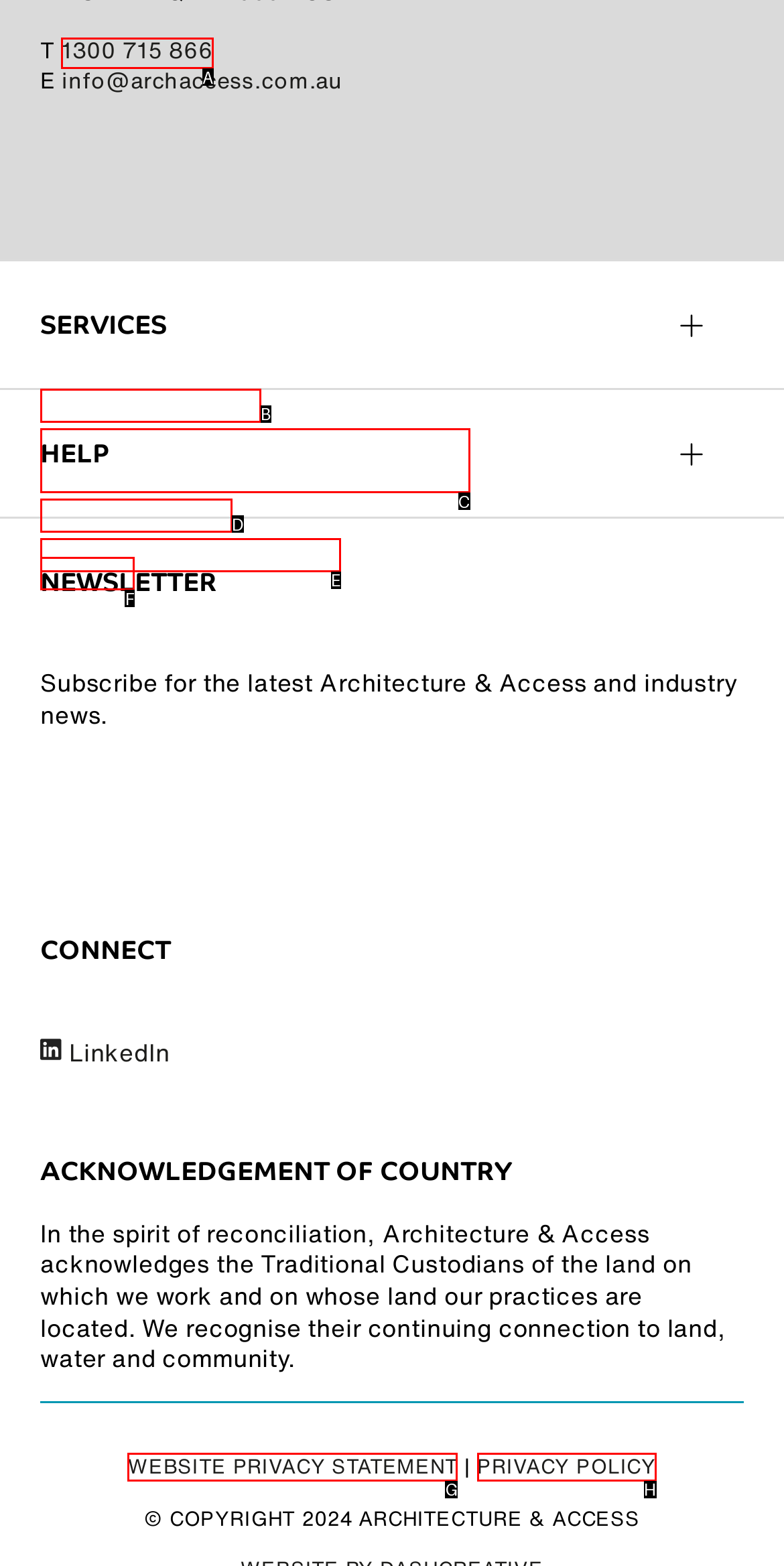Given the task: call the phone number, point out the letter of the appropriate UI element from the marked options in the screenshot.

A